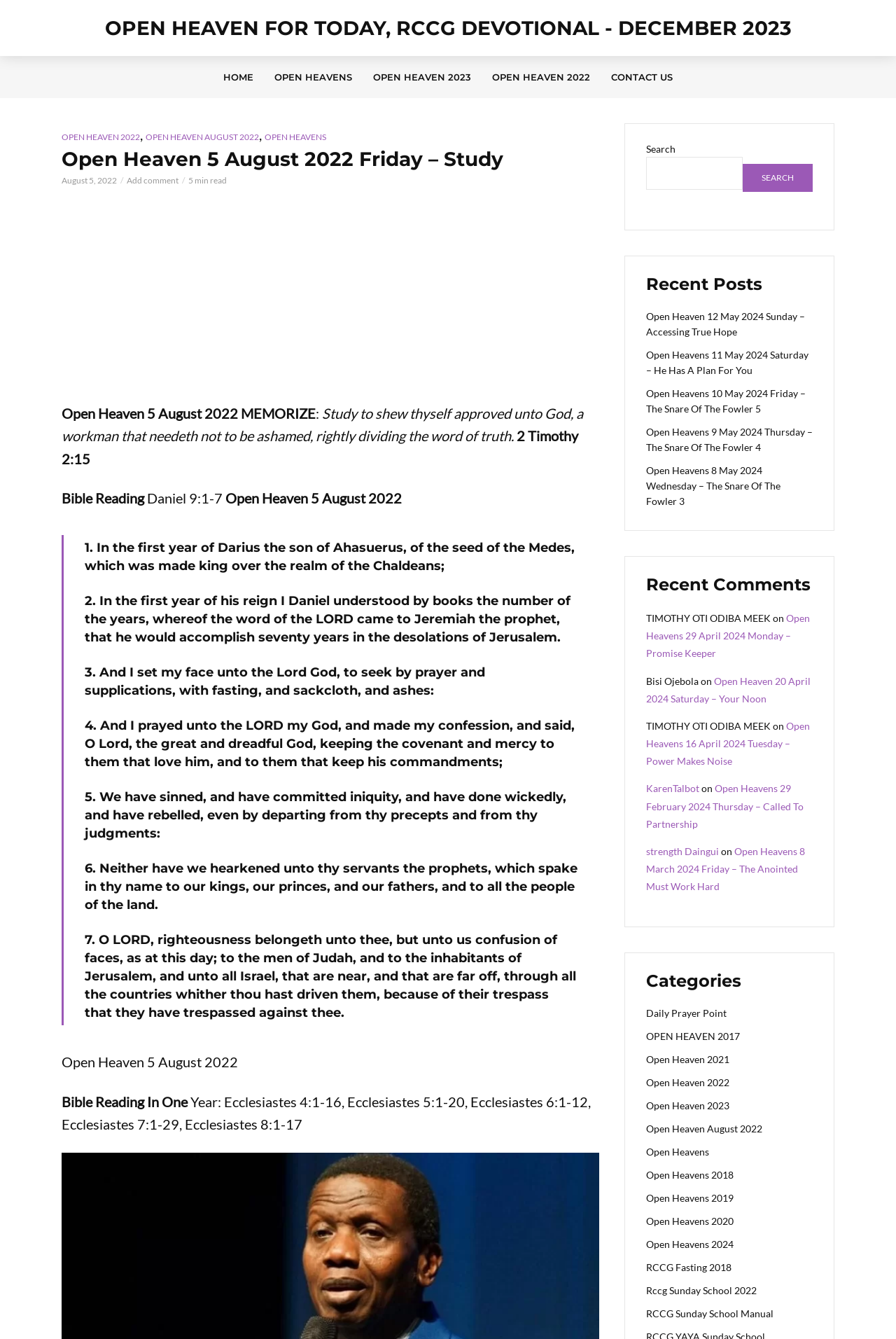Please determine the bounding box coordinates of the element to click in order to execute the following instruction: "Go to Open Heaven 2022". The coordinates should be four float numbers between 0 and 1, specified as [left, top, right, bottom].

[0.538, 0.042, 0.67, 0.073]